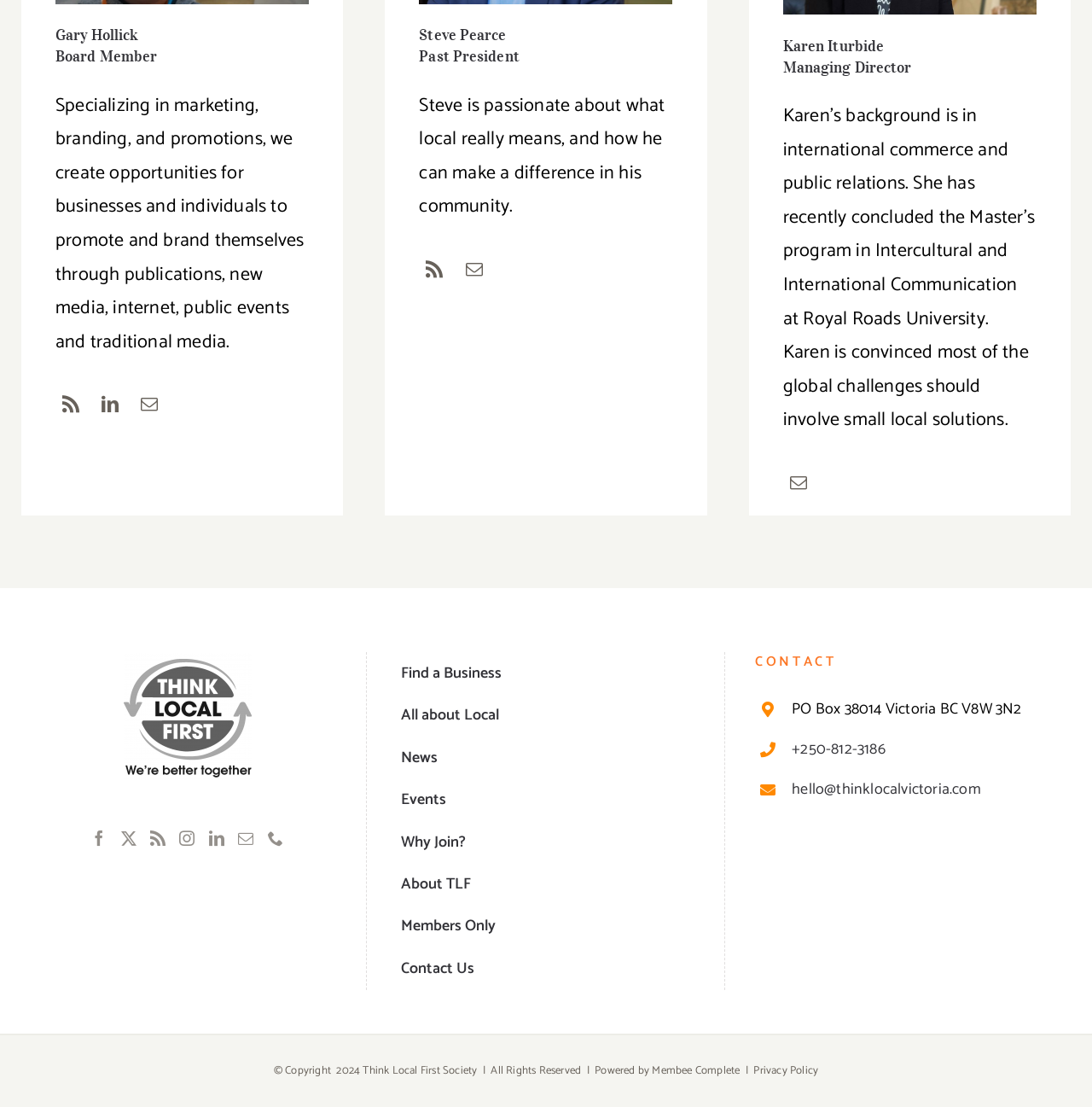Give a one-word or one-phrase response to the question:
What is the phone number to contact?

+250-812-3186